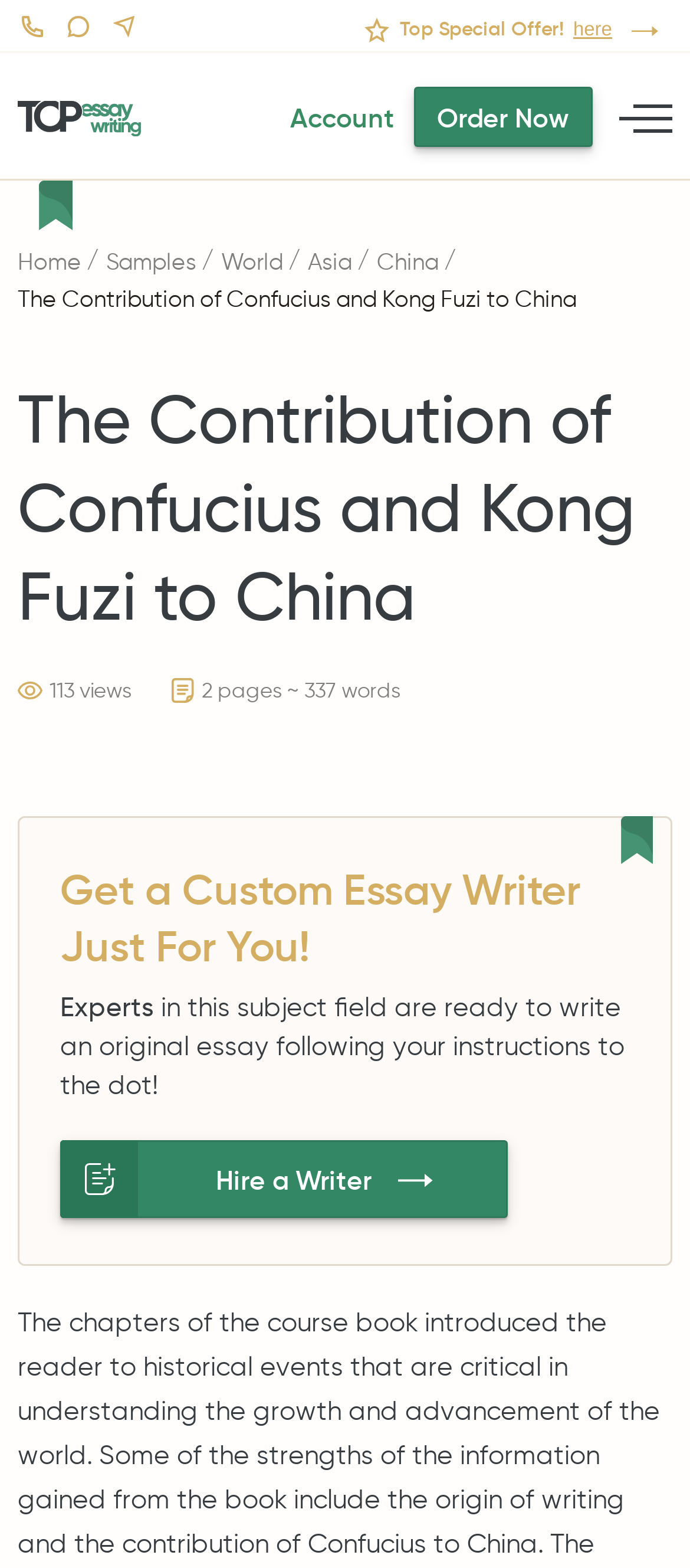Determine the bounding box coordinates of the element's region needed to click to follow the instruction: "Get discount code now". Provide these coordinates as four float numbers between 0 and 1, formatted as [left, top, right, bottom].

[0.831, 0.012, 0.974, 0.027]